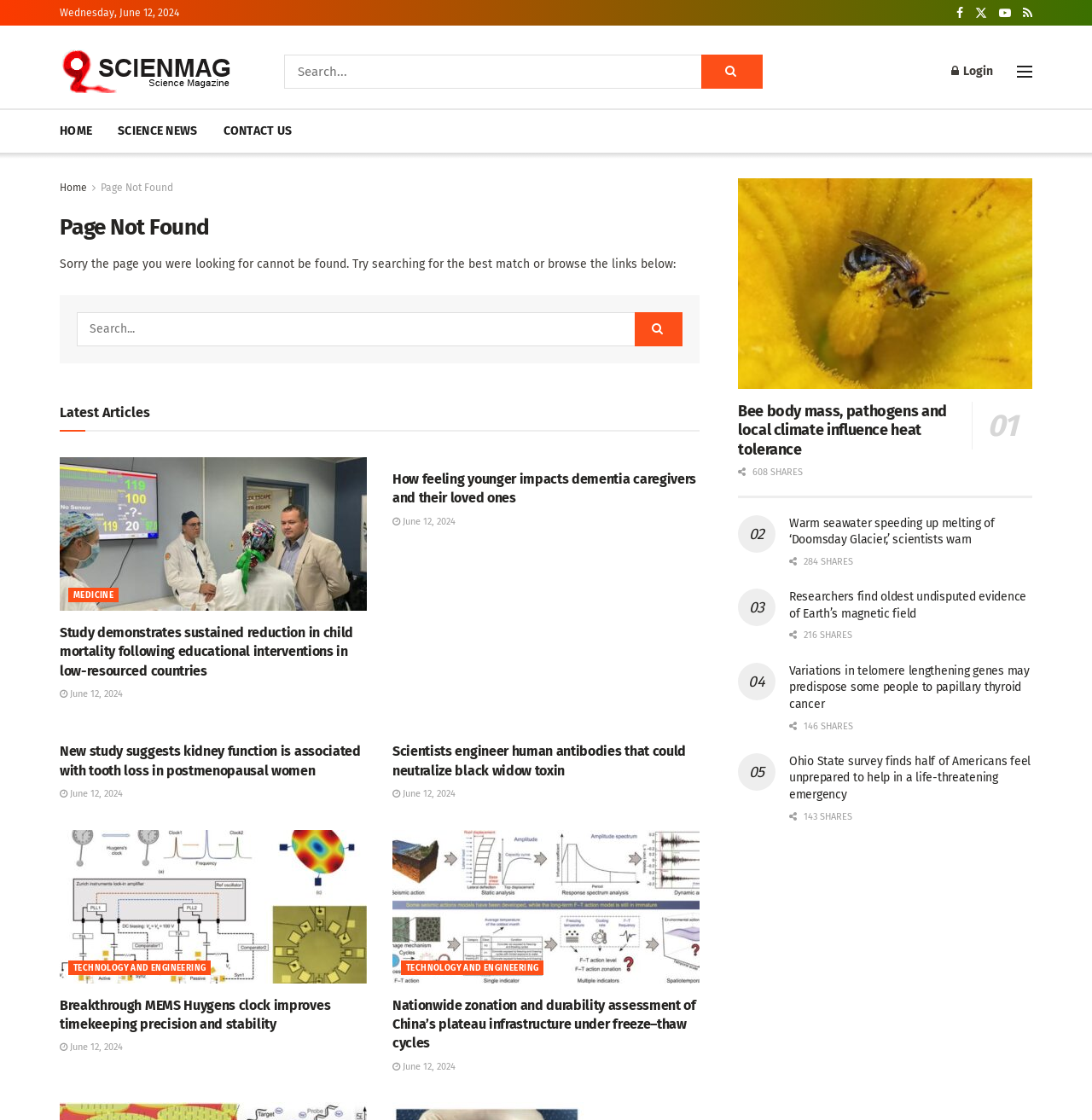What is the current date?
Answer the question with a single word or phrase derived from the image.

Wednesday, June 12, 2024